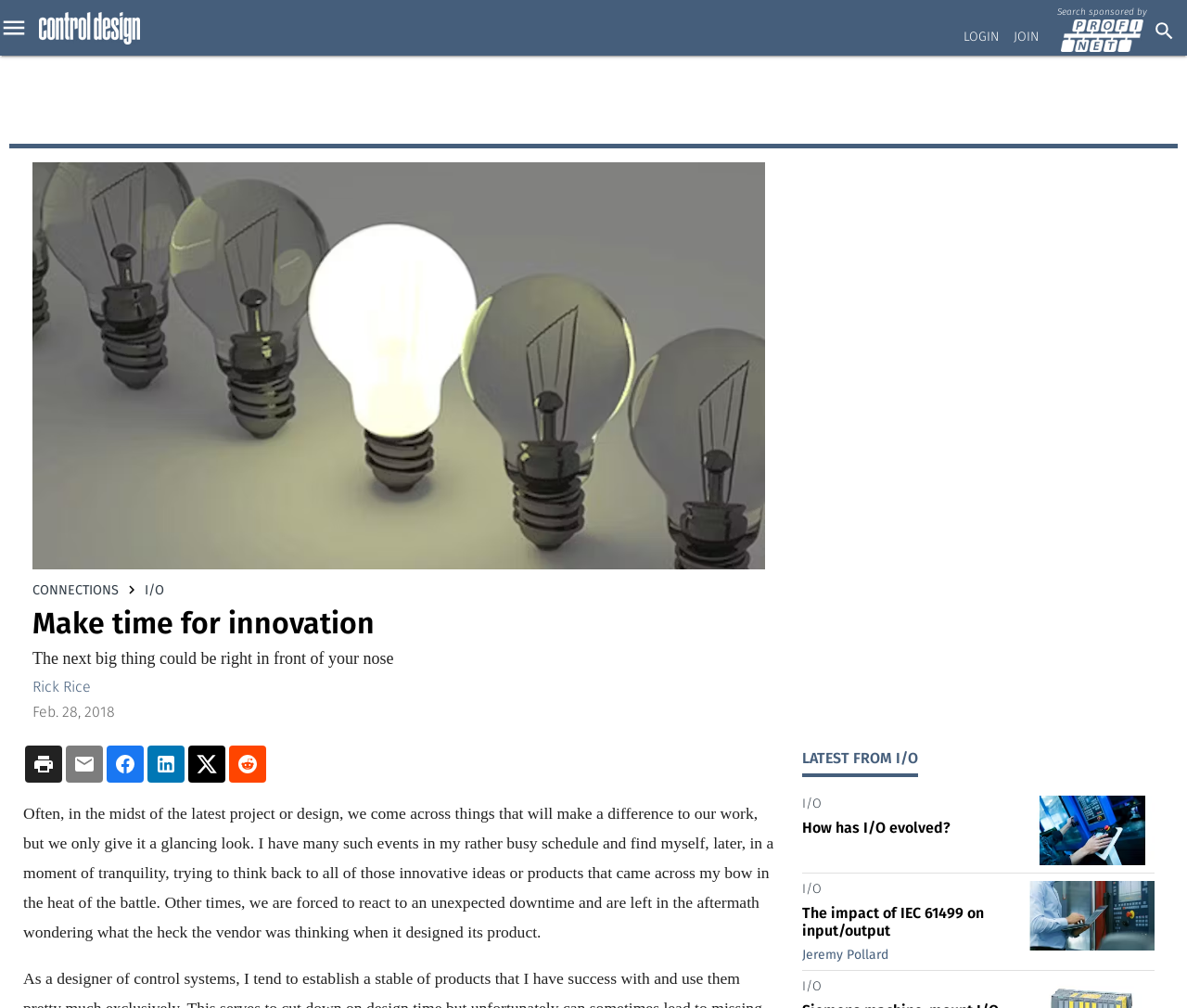What is the author of the article?
Please give a detailed and elaborate answer to the question.

The author of the article is Rick Rice, as indicated by the link 'Rick Rice' at the bottom of the article.